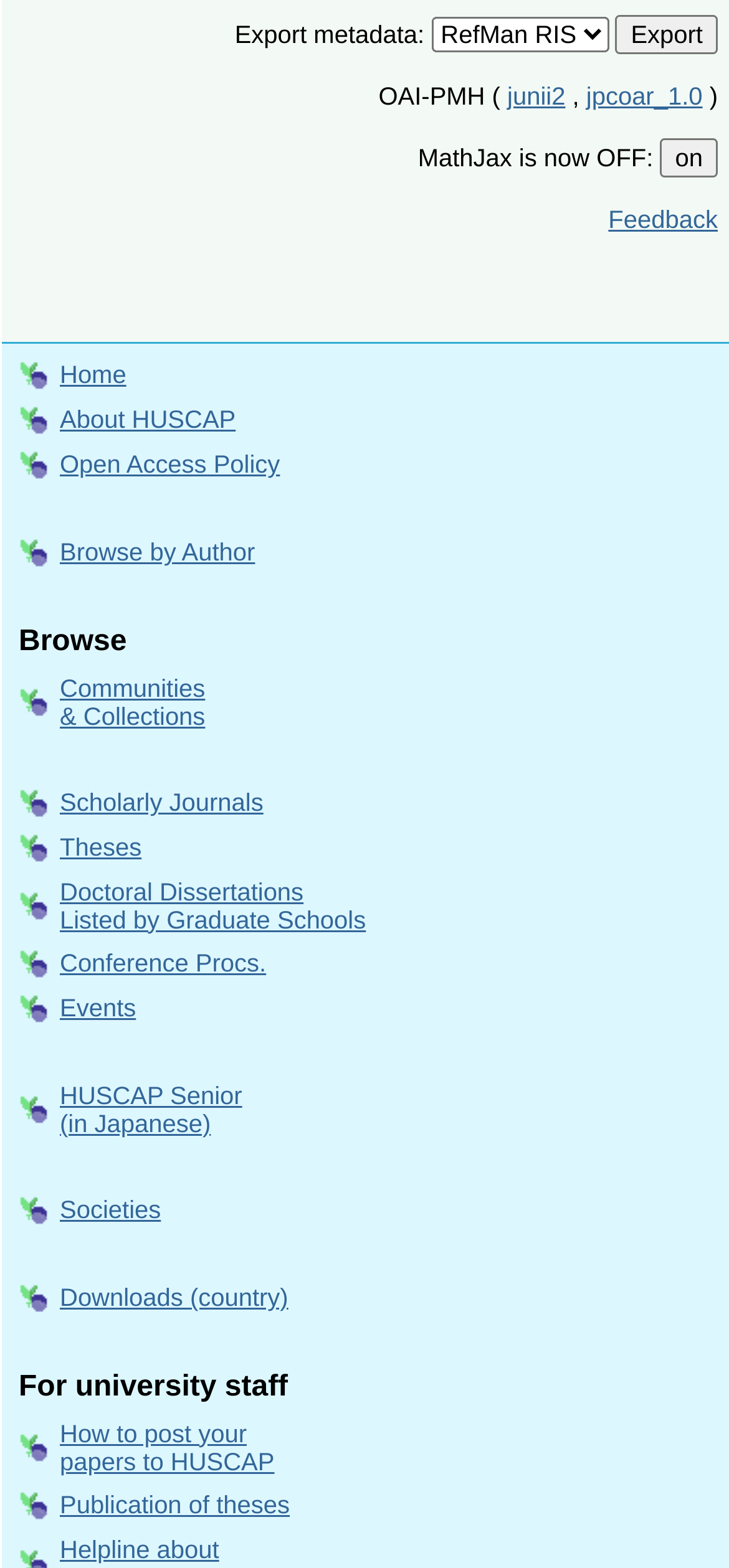What is the alternative to MathJax?
Answer briefly with a single word or phrase based on the image.

OFF